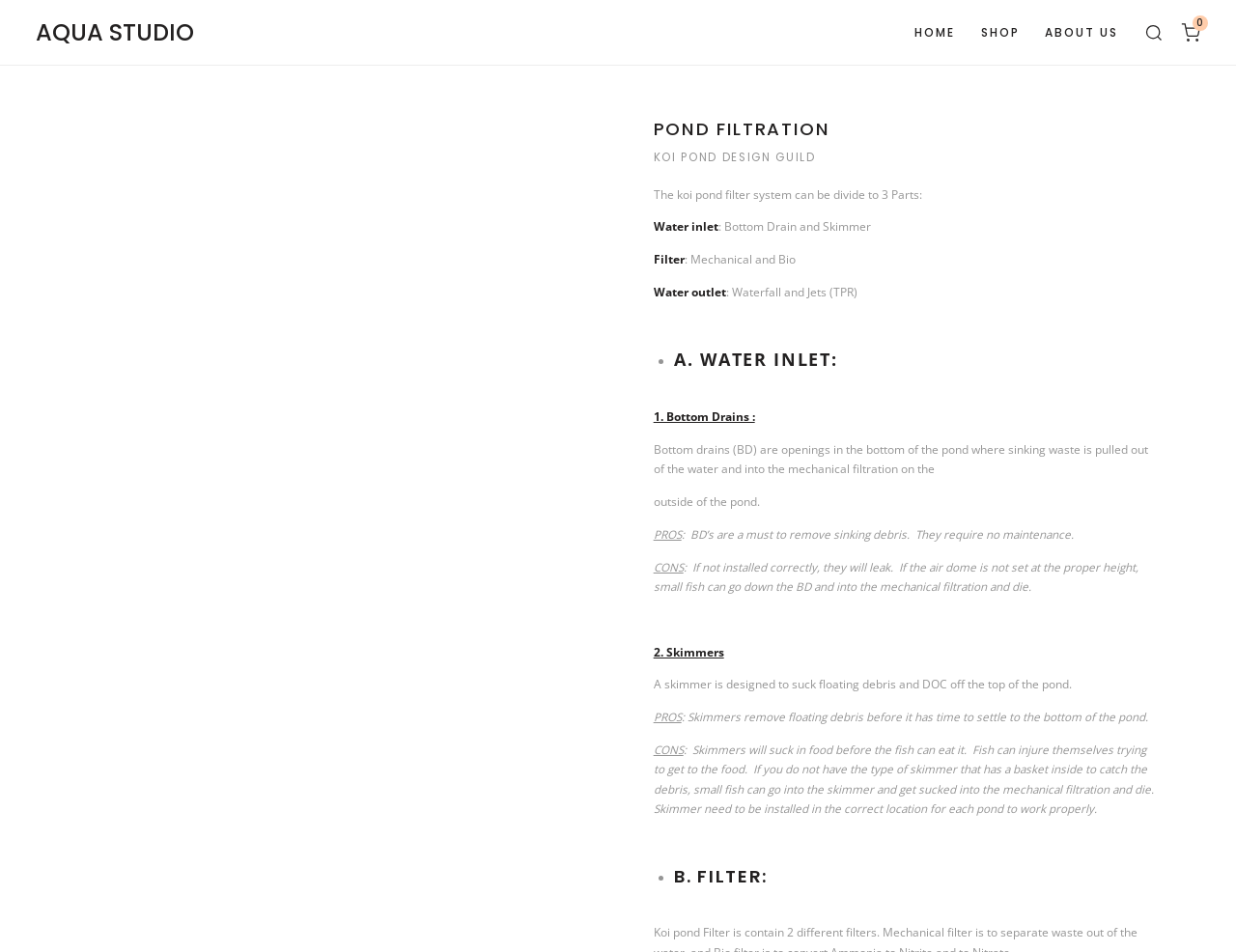Respond to the following query with just one word or a short phrase: 
What is the purpose of a bottom drain in a pond?

Remove sinking waste